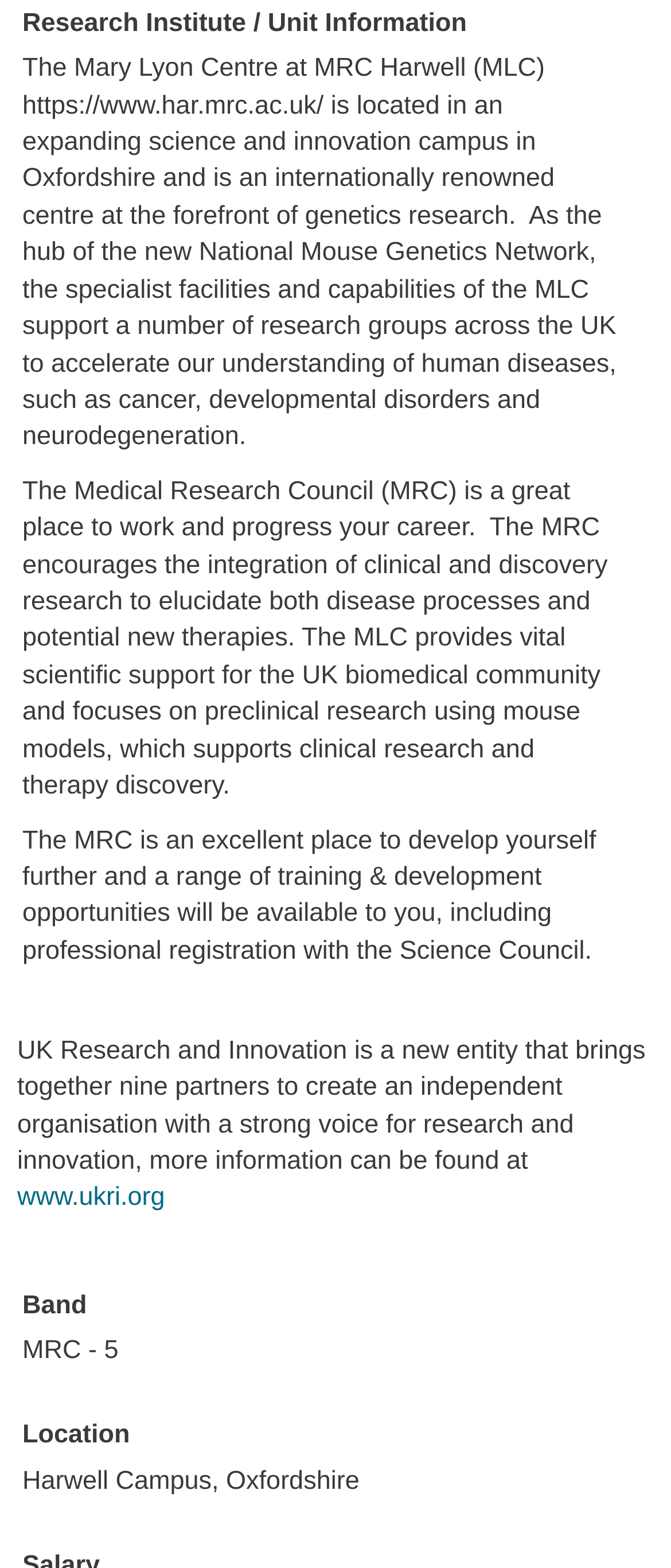What is the name of the organization that the Mary Lyon Centre is part of?
Answer the question with a thorough and detailed explanation.

I found the answer by reading the text on the webpage, which mentions that the Mary Lyon Centre is part of the Medical Research Council (MRC). The MRC is mentioned multiple times on the webpage as the parent organization of the Mary Lyon Centre.